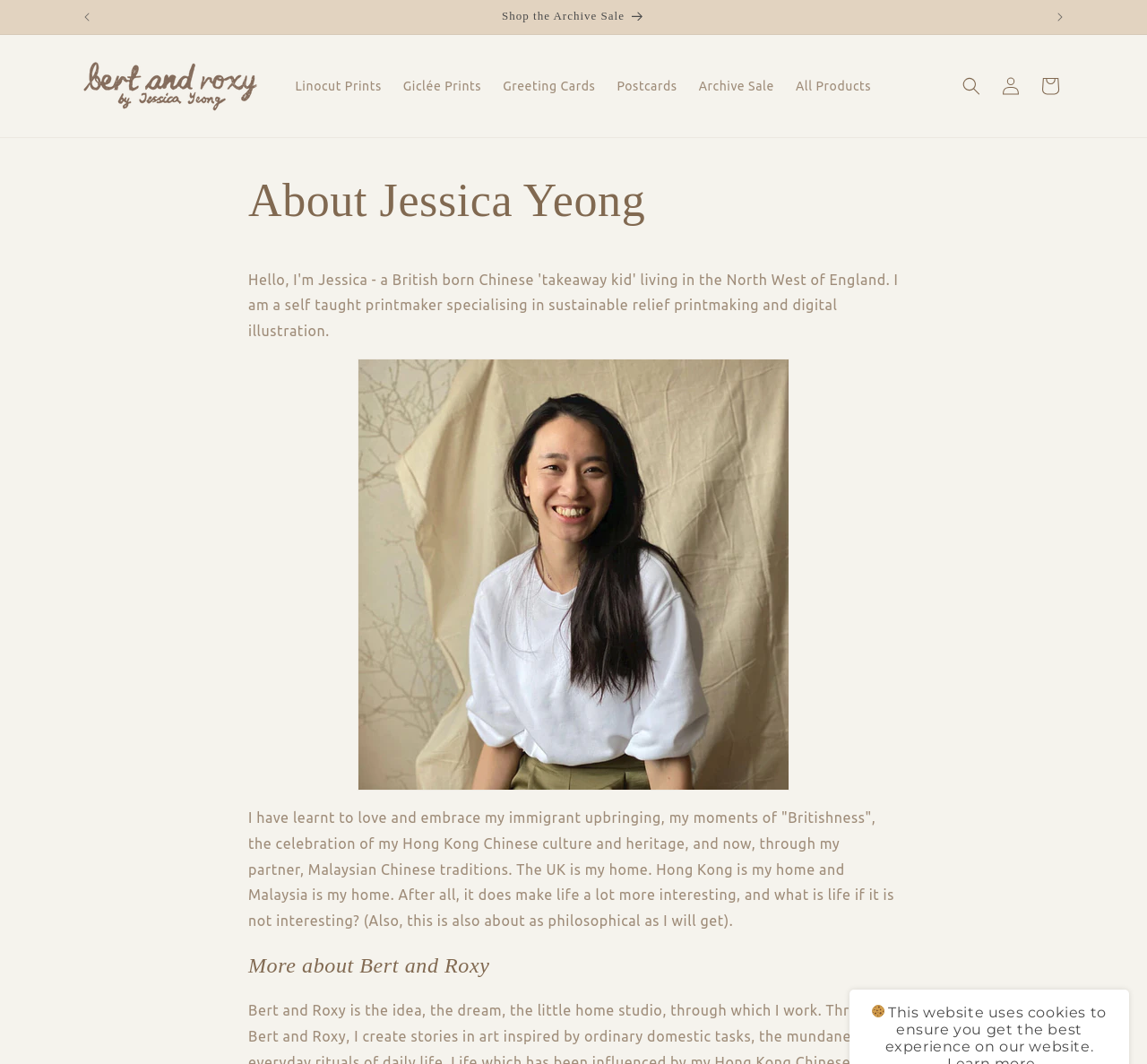Determine the bounding box coordinates of the element that should be clicked to execute the following command: "Share on Facebook".

None